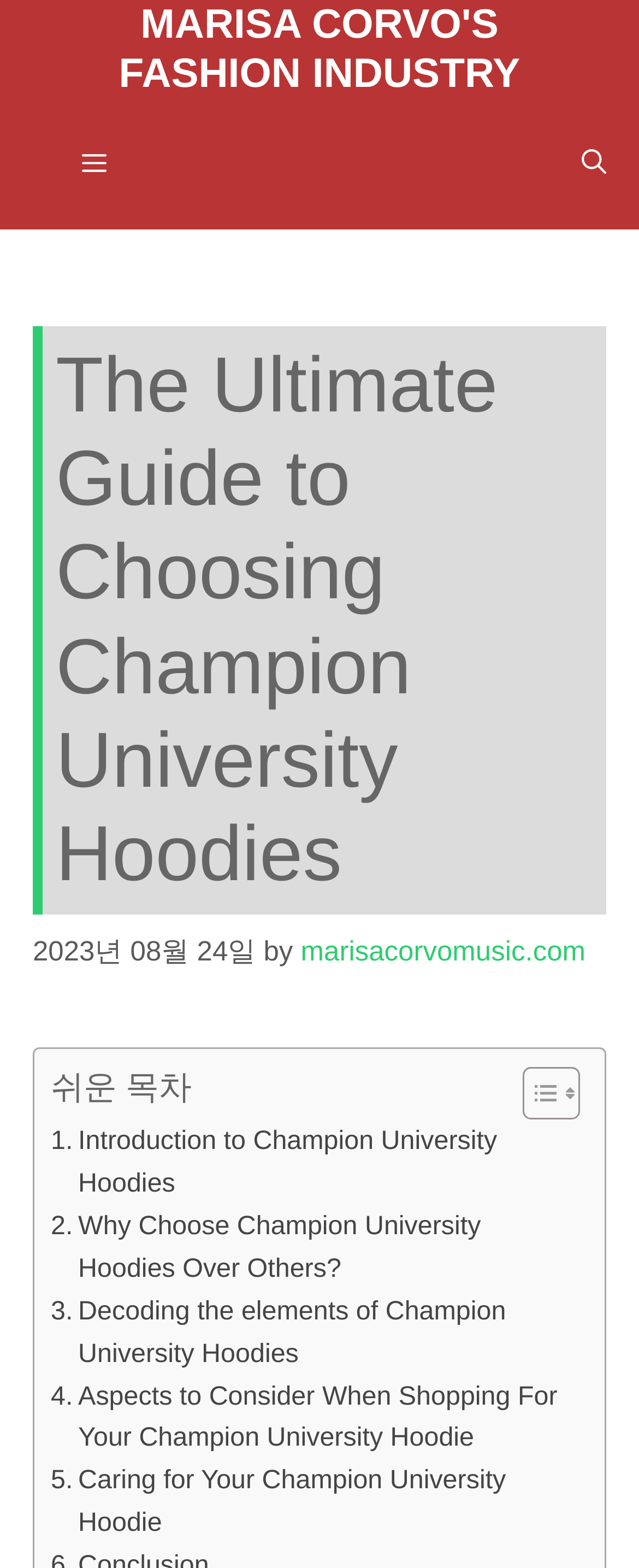Determine the bounding box of the UI component based on this description: "Marisa Corvo's Fashion Industry". The bounding box coordinates should be four float values between 0 and 1, i.e., [left, top, right, bottom].

[0.186, 0.001, 0.814, 0.062]